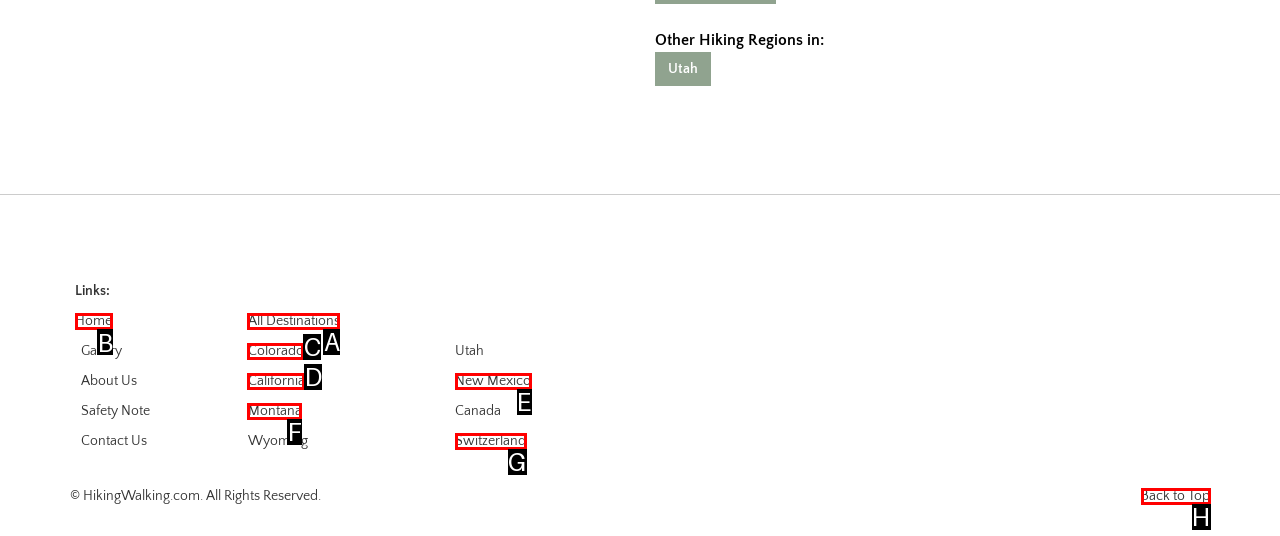Point out the letter of the HTML element you should click on to execute the task: Go to Home
Reply with the letter from the given options.

B